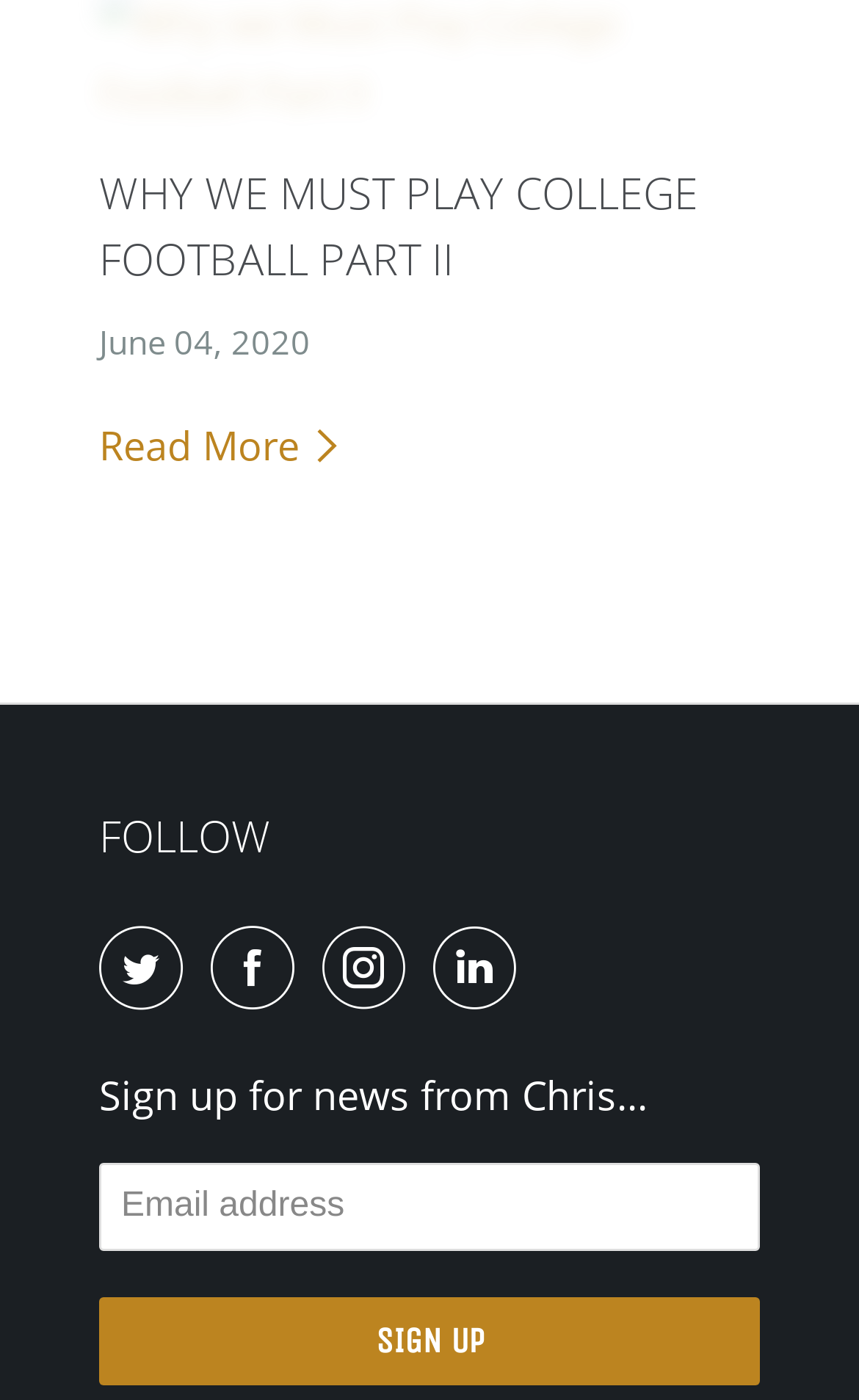Find and provide the bounding box coordinates for the UI element described with: "name="contact[email]" placeholder="Email address"".

[0.115, 0.831, 0.885, 0.894]